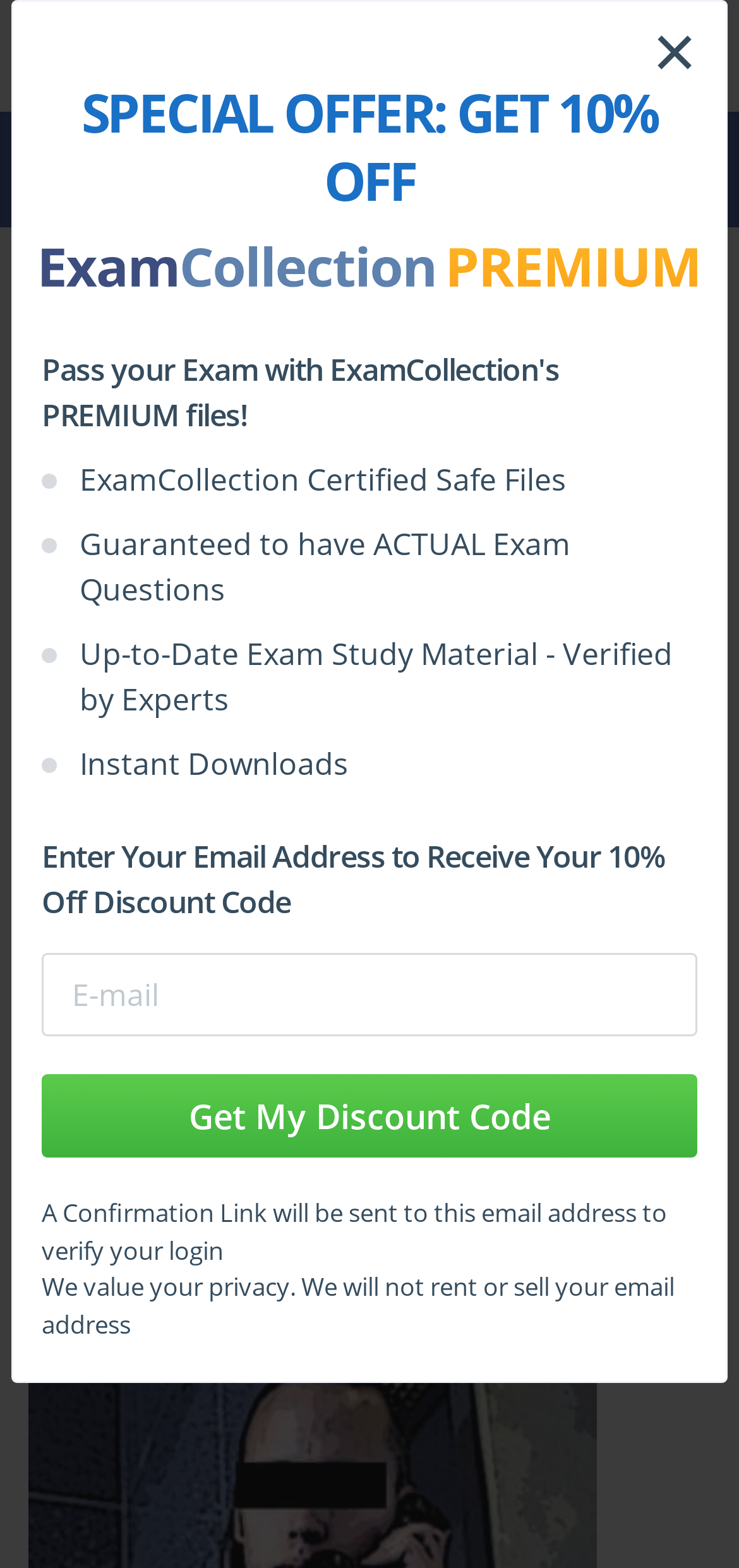Please identify the bounding box coordinates of the element's region that I should click in order to complete the following instruction: "Close the special offer popup". The bounding box coordinates consist of four float numbers between 0 and 1, i.e., [left, top, right, bottom].

[0.856, 0.007, 0.969, 0.06]